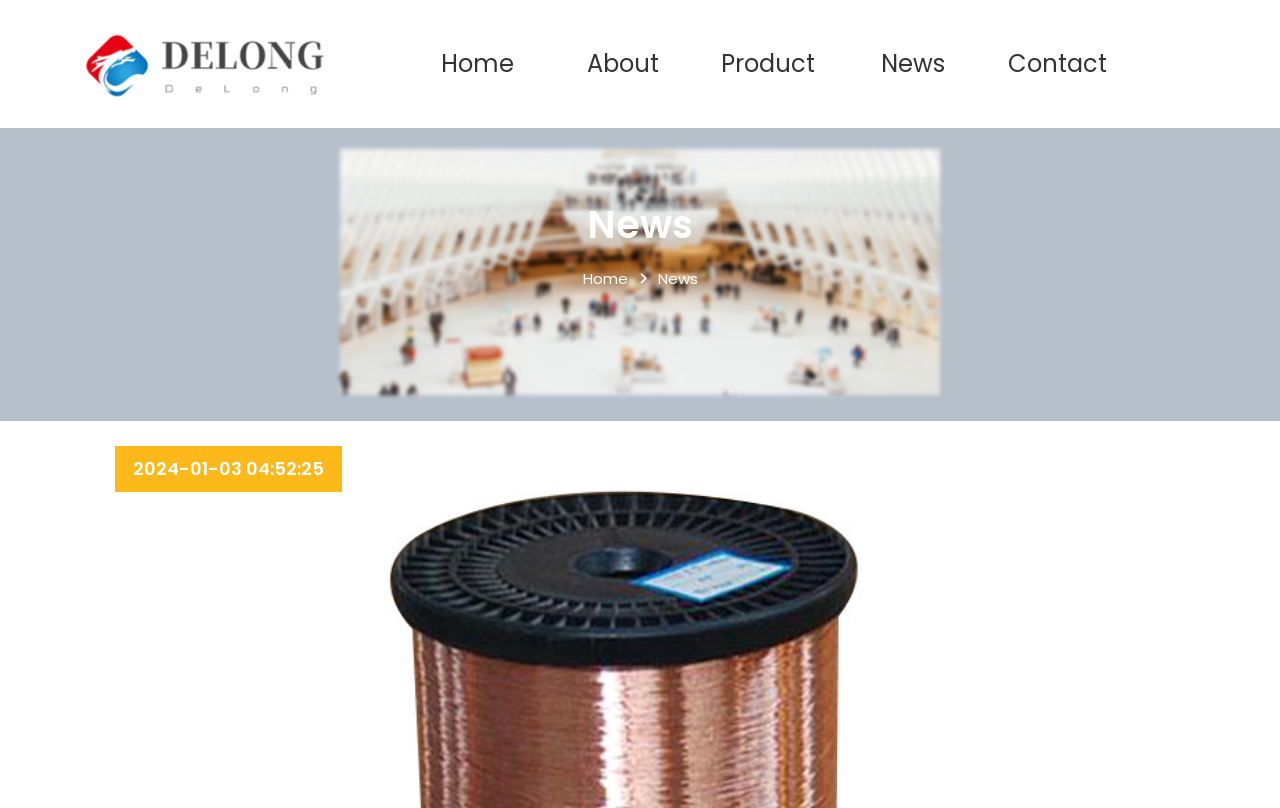Generate a comprehensive description of the contents of the webpage.

The webpage appears to be a company website, specifically Delong Metal Company, which deals with carbon steel products. At the top left corner, there is a logo image with a corresponding link. To the right of the logo, there is a navigation menu with five links: Home, About, Product, News, and Contact. 

Below the navigation menu, there is a large title image that spans across the page, likely displaying the company's name or slogan. 

On the left side of the page, there is a heading labeled "News". Below this heading, there is a link to the Home page, and a static text displaying the date and time "2024-01-03 04:52:25".